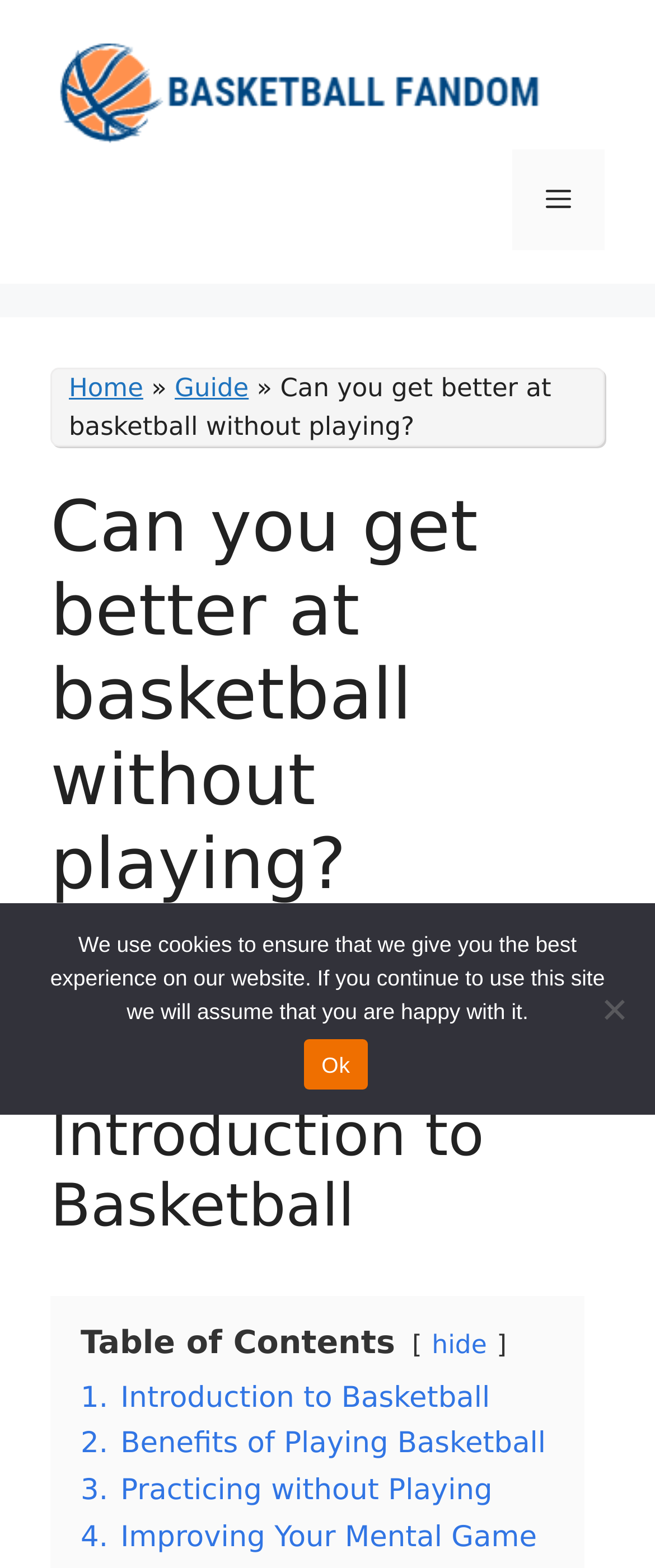Can you give a comprehensive explanation to the question given the content of the image?
What is the name of the author of the article?

The author's name can be found in the 'Content' section, where it says 'by James Jordan' next to the date 'November 10, 2023'.